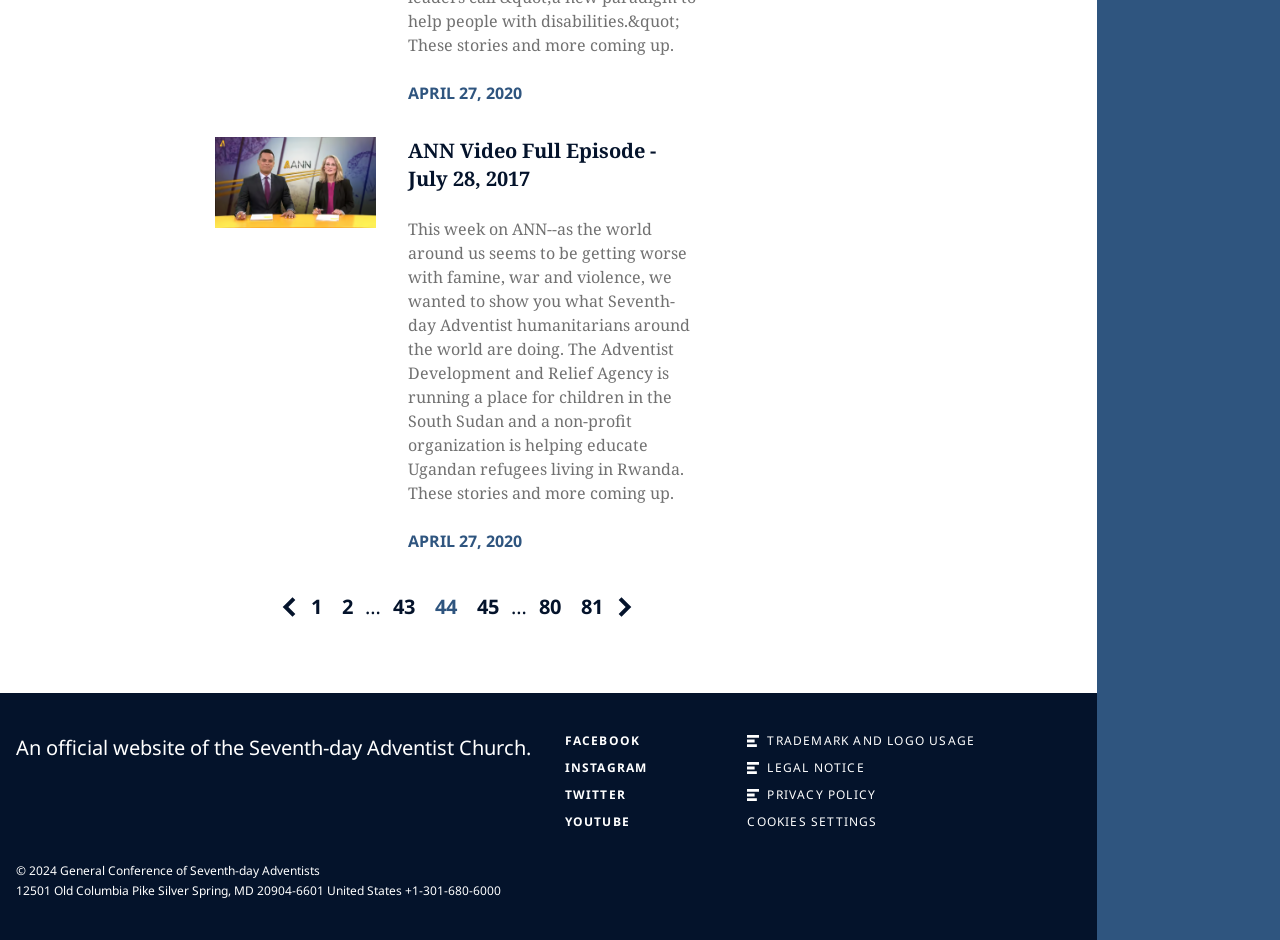Look at the image and give a detailed response to the following question: What is the date of the ANN video full episode?

I found the date by looking at the link element with the text 'ANN Video Full Episode - July 28, 2017' which is located at [0.168, 0.146, 0.294, 0.243] and [0.319, 0.146, 0.513, 0.205]. The date is part of the text description of the link.